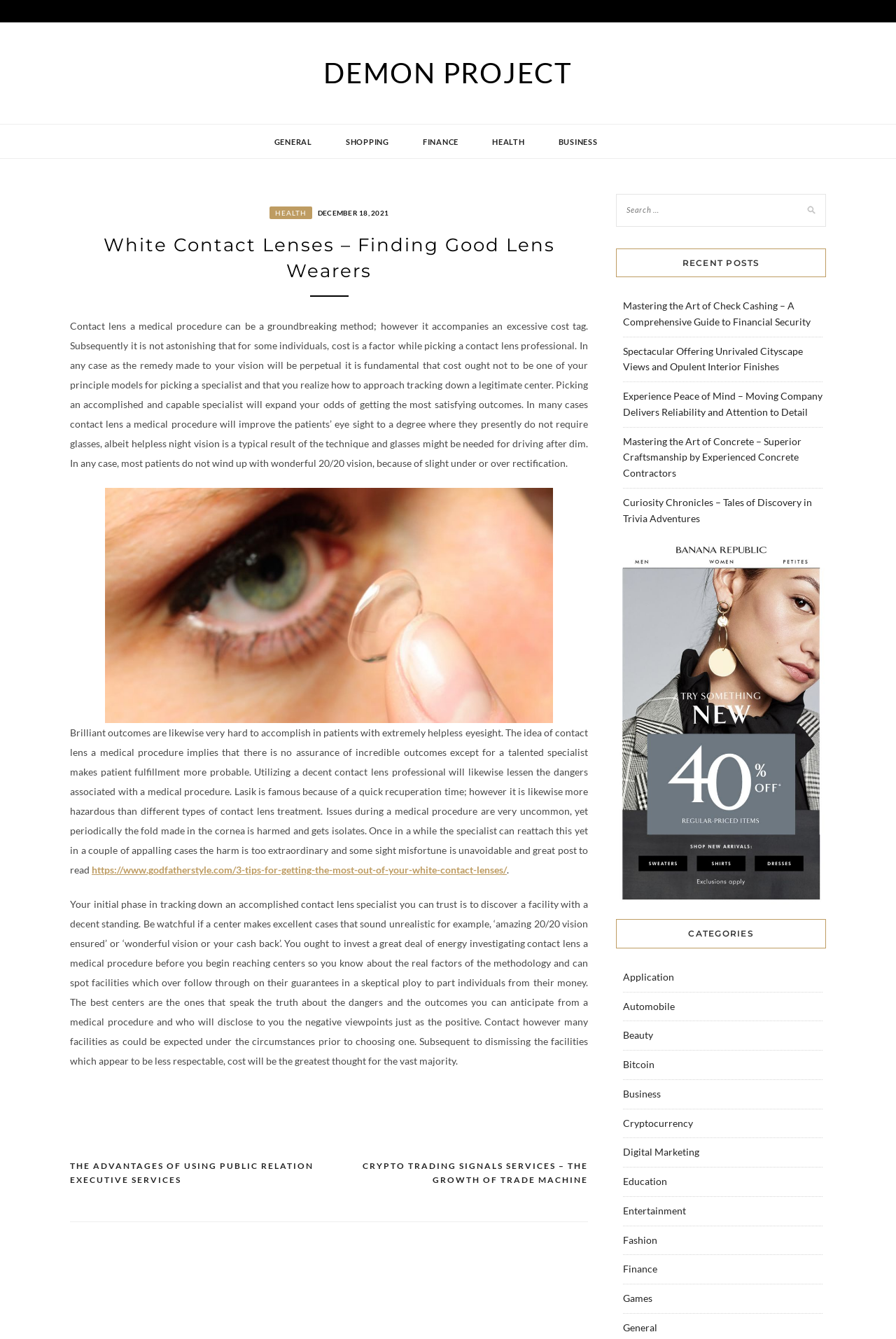Please determine the bounding box coordinates of the element to click on in order to accomplish the following task: "Click on the 'HEALTH' category". Ensure the coordinates are four float numbers ranging from 0 to 1, i.e., [left, top, right, bottom].

[0.545, 0.093, 0.589, 0.119]